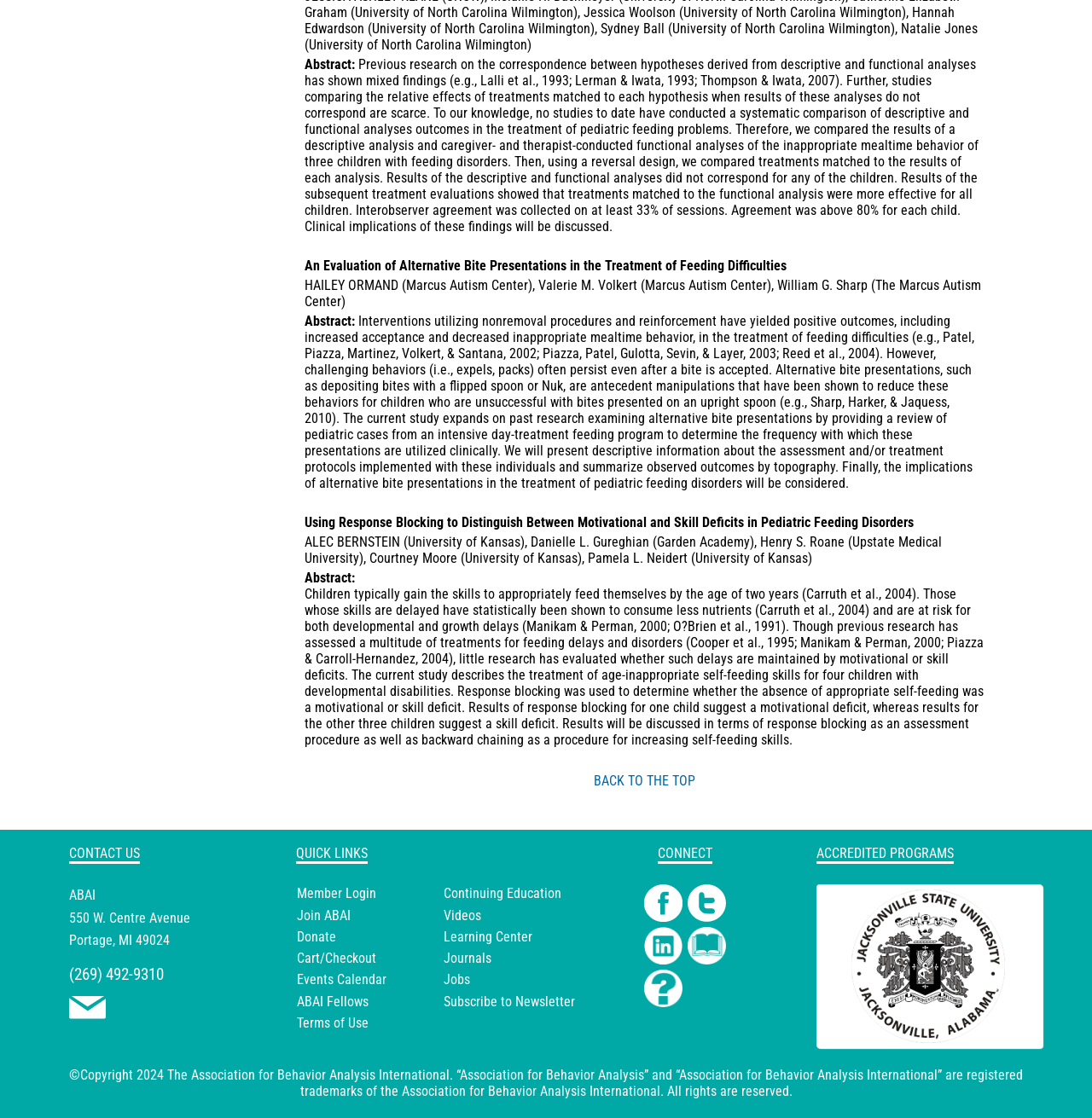Answer the question with a brief word or phrase:
What is the topic of the first abstract?

Pediatric feeding problems